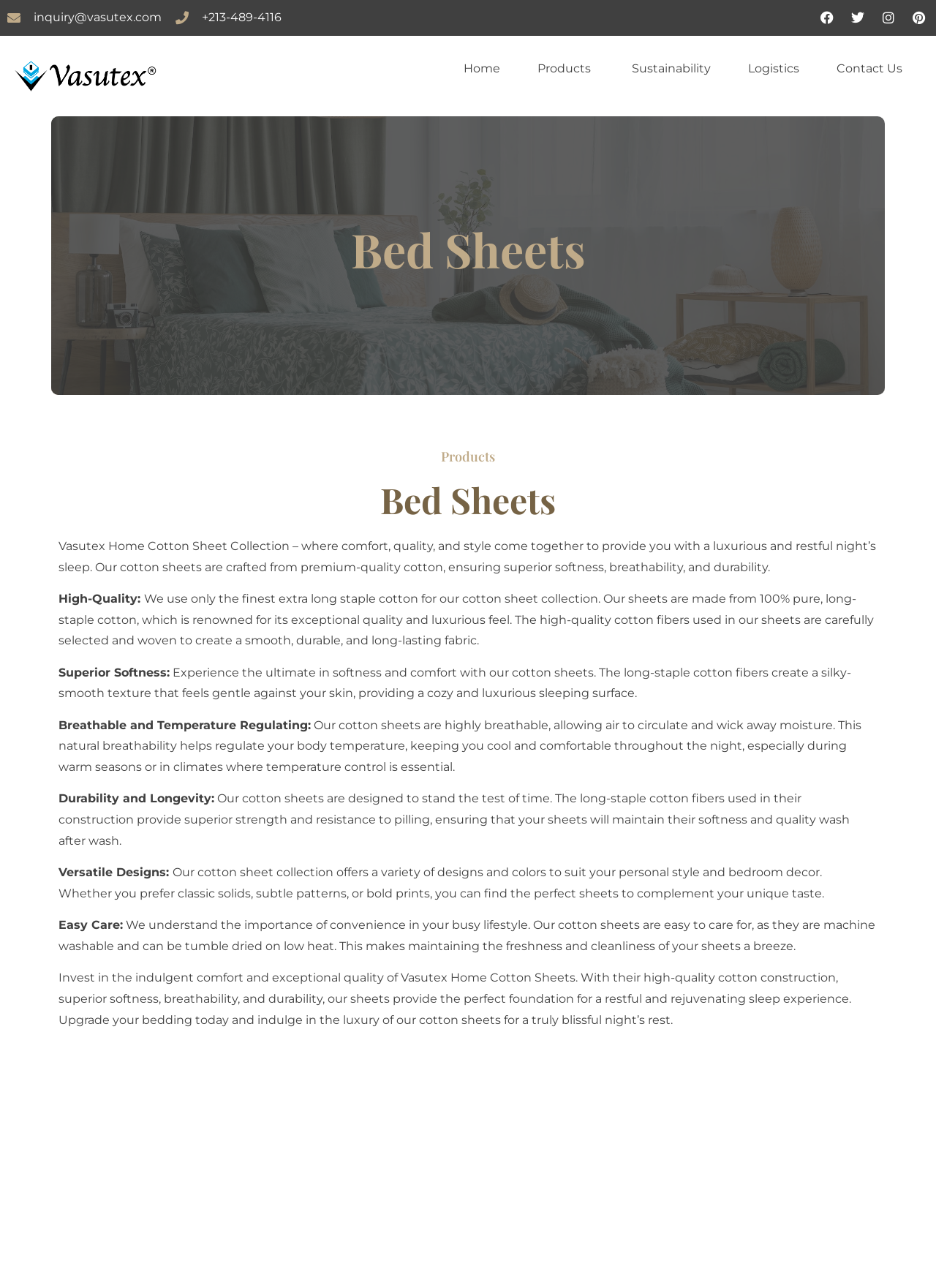Show the bounding box coordinates of the element that should be clicked to complete the task: "Learn more about Bed Sheets".

[0.062, 0.82, 0.349, 0.959]